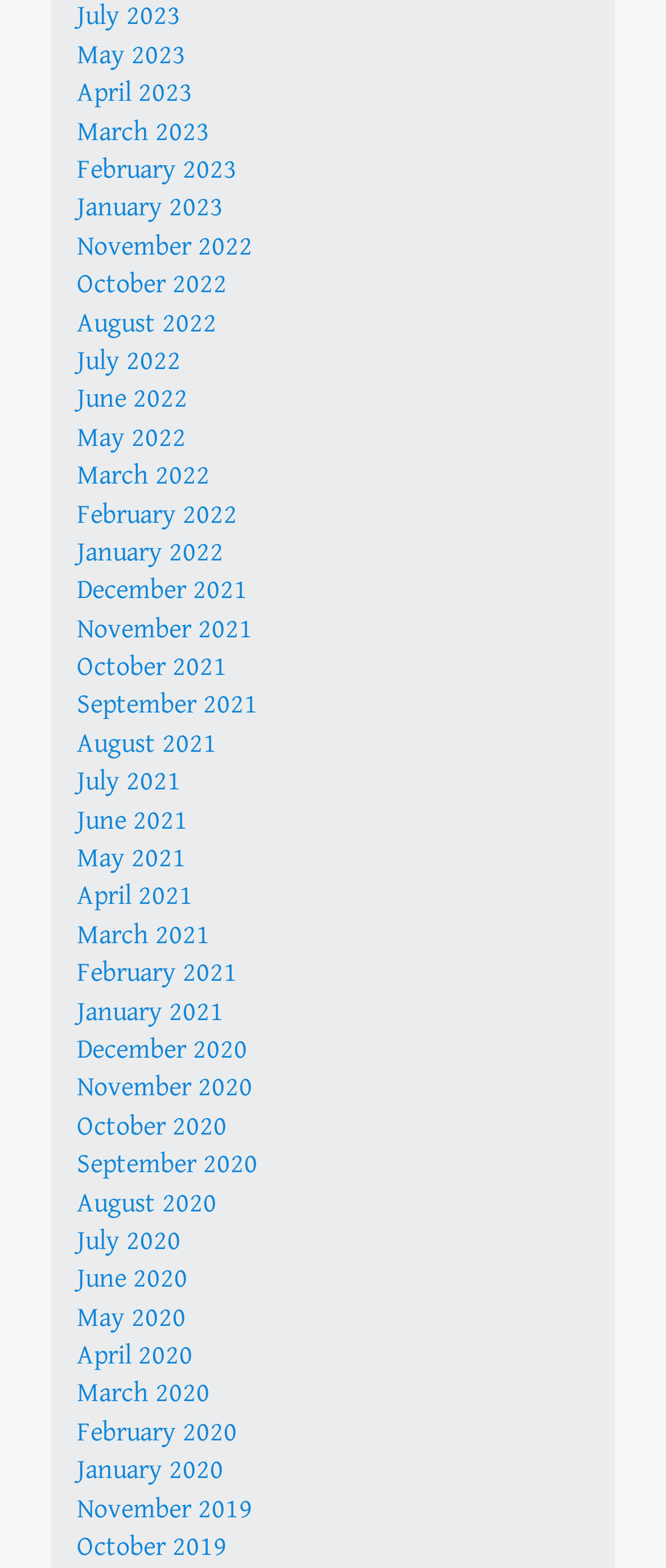Are the months listed in chronological order?
Examine the image closely and answer the question with as much detail as possible.

I analyzed the links on the webpage and found that they are listed in reverse chronological order, with the latest month (July 2023) at the top and the earliest month (November 2019) at the bottom.